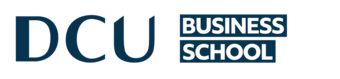Please reply to the following question with a single word or a short phrase:
What is the topic of the webpage?

Impact of pandemic on online businesses